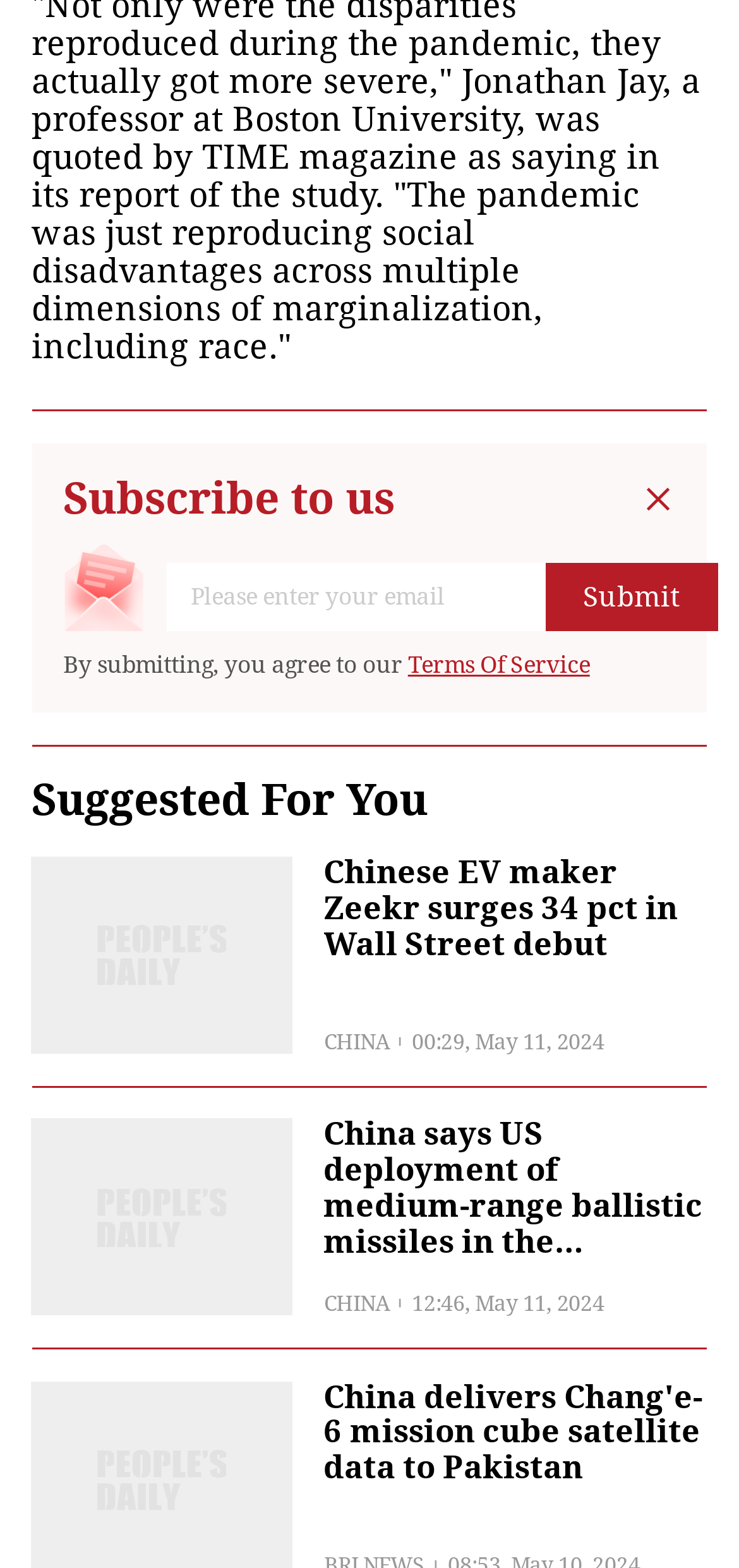Please respond to the question with a concise word or phrase:
What is the category of the news articles?

CHINA